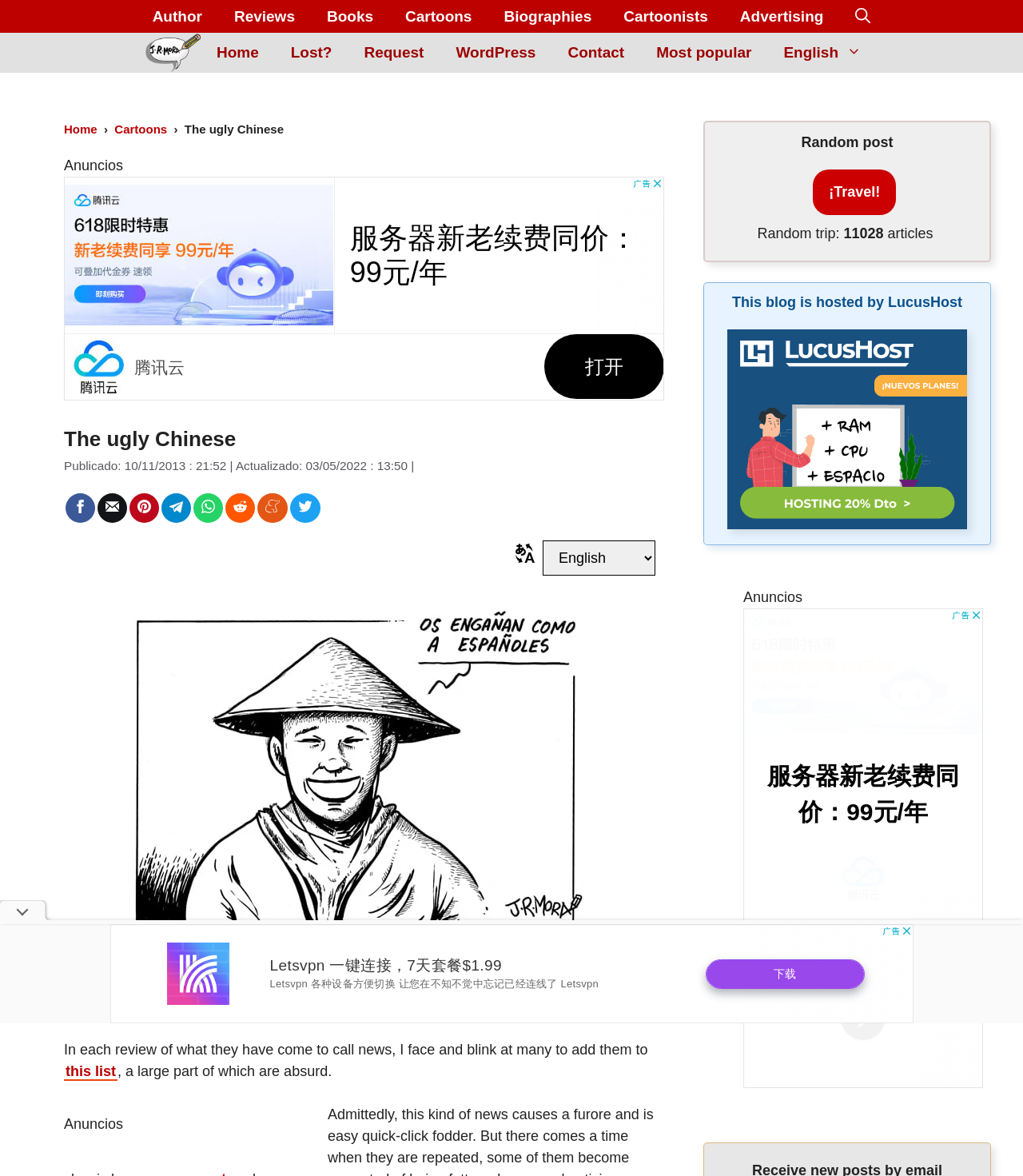Locate the bounding box coordinates of the clickable region to complete the following instruction: "Read the 'Random post'."

[0.689, 0.112, 0.967, 0.131]